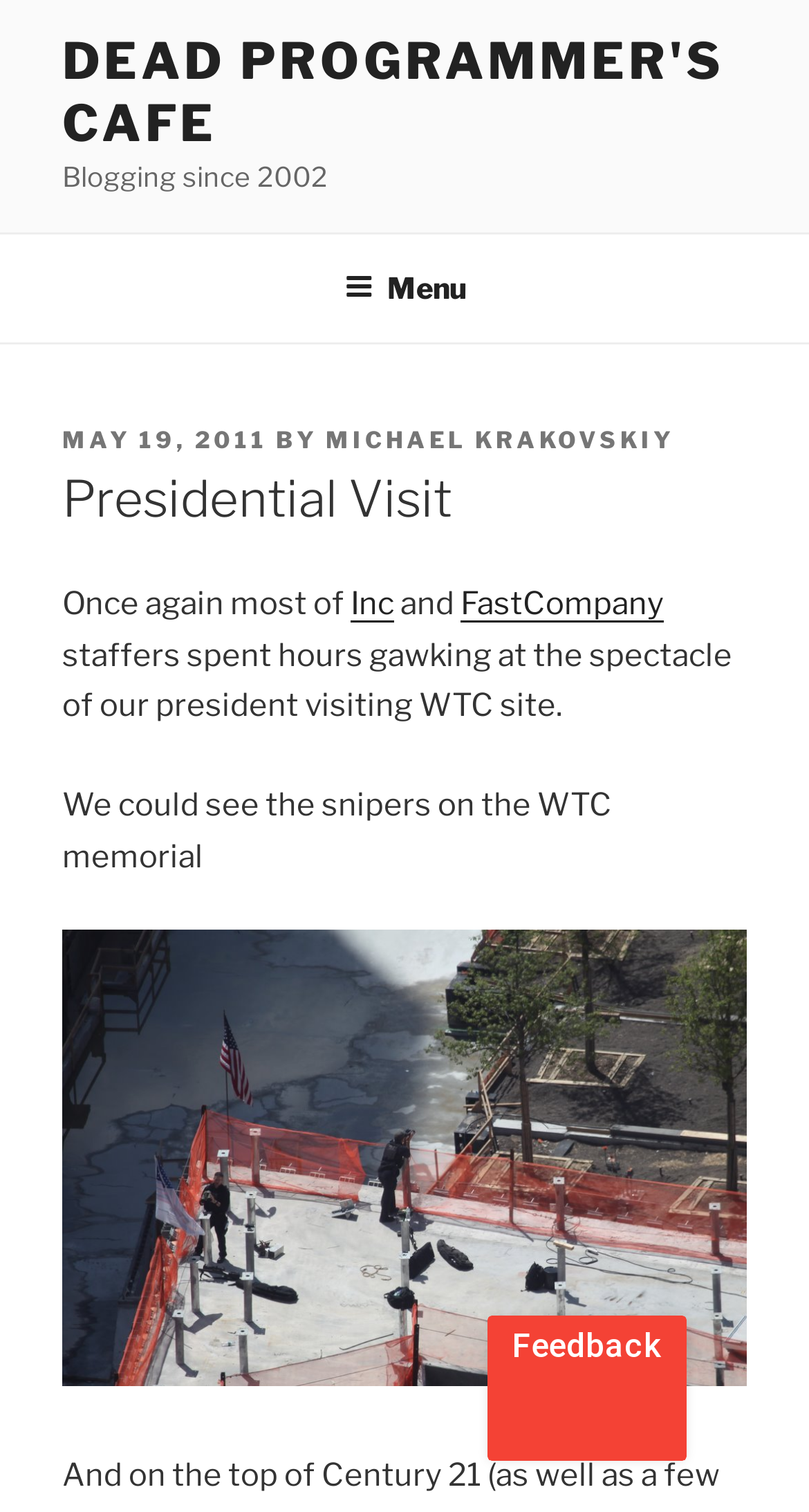Please specify the bounding box coordinates in the format (top-left x, top-left y, bottom-right x, bottom-right y), with values ranging from 0 to 1. Identify the bounding box for the UI component described as follows: May 19, 2011

[0.077, 0.281, 0.331, 0.301]